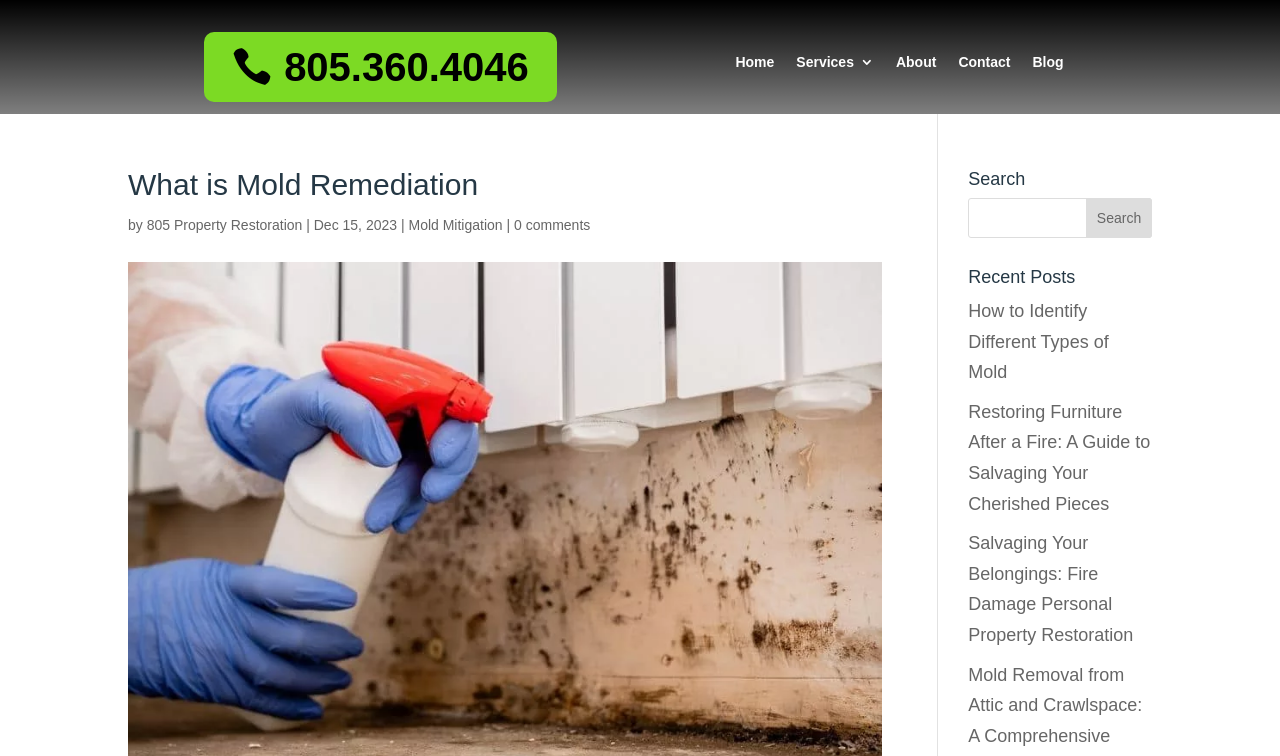Please identify the bounding box coordinates of the area that needs to be clicked to fulfill the following instruction: "Search for something."

[0.756, 0.262, 0.9, 0.315]